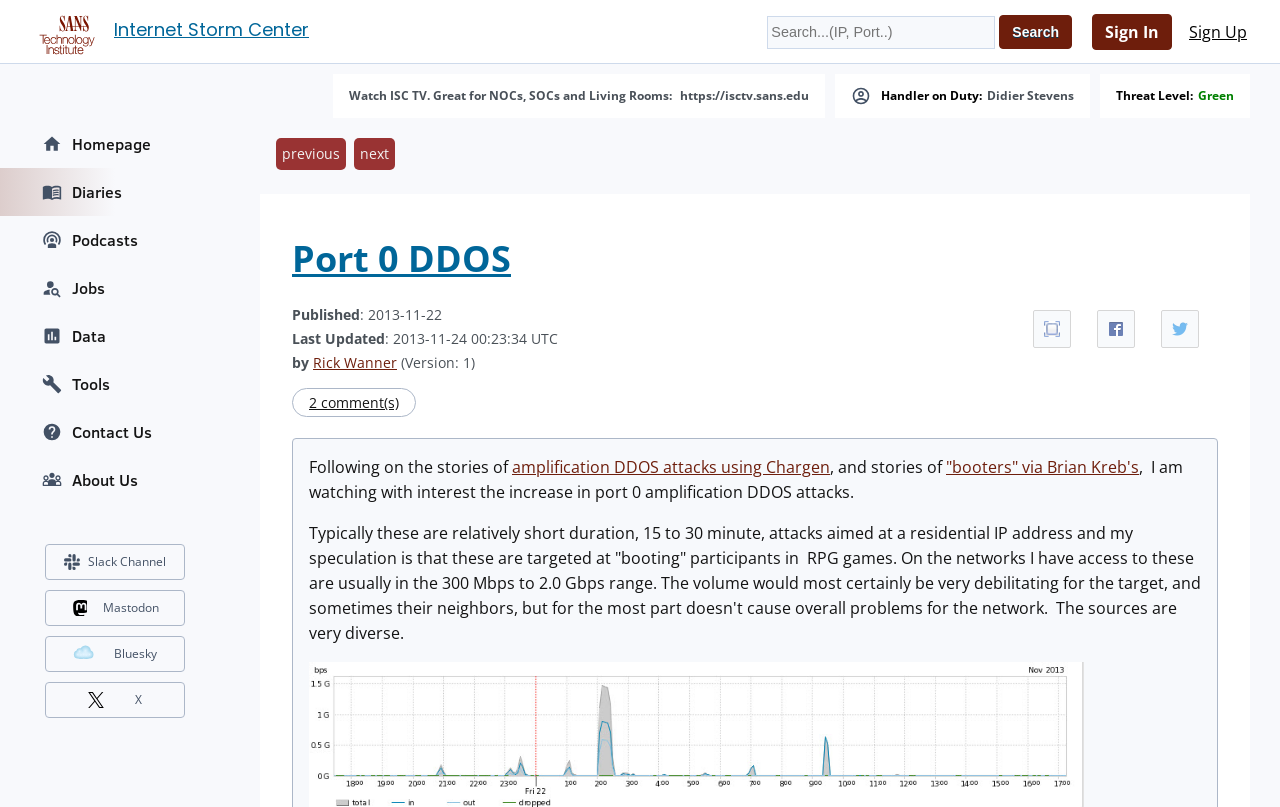Please look at the image and answer the question with a detailed explanation: What is the author of this article?

I found the answer by looking at the 'by' section, which is located below the 'Last Updated' section. The author is mentioned as 'Rick Wanner' in a link element.